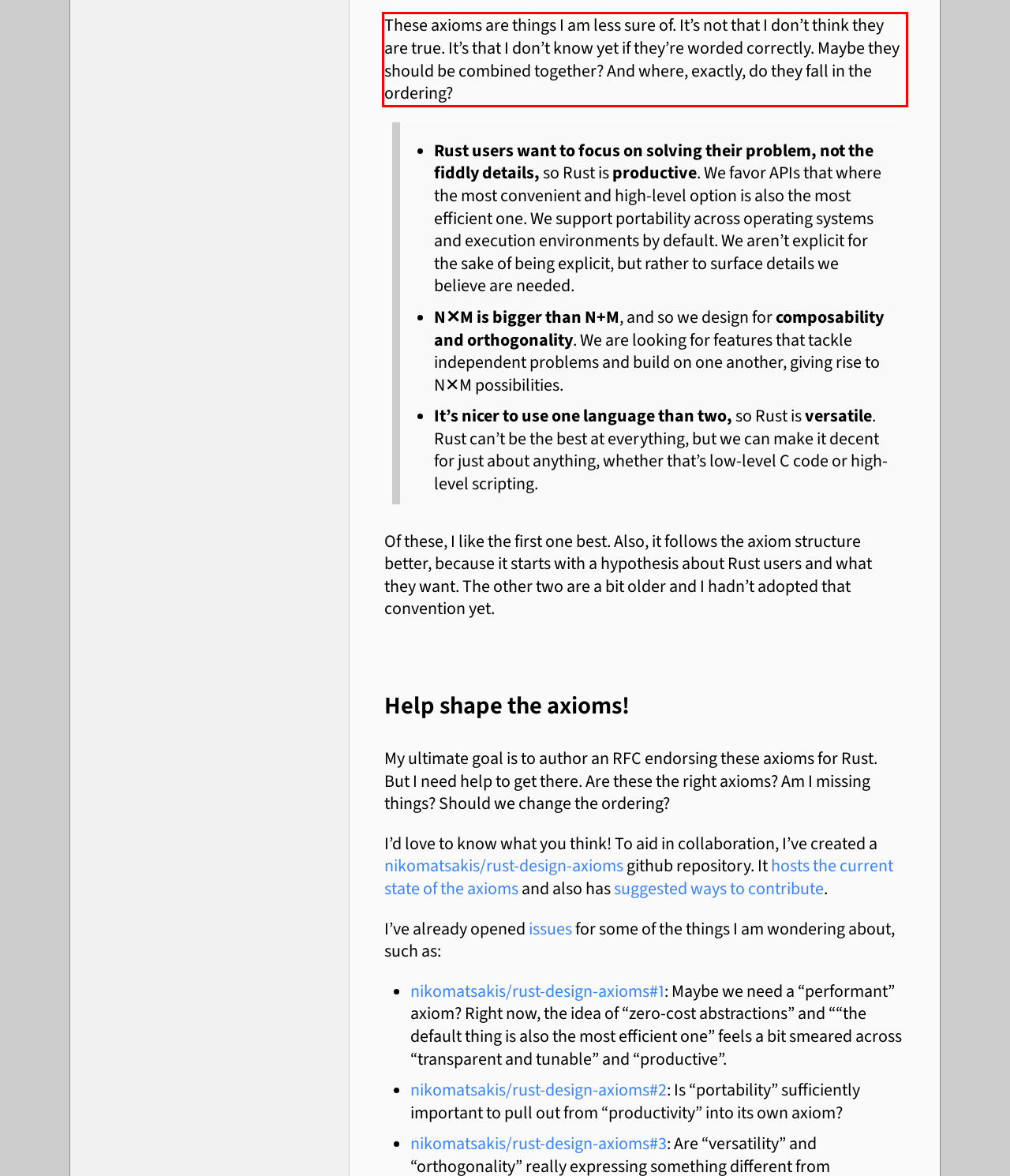You are presented with a screenshot containing a red rectangle. Extract the text found inside this red bounding box.

These axioms are things I am less sure of. It’s not that I don’t think they are true. It’s that I don’t know yet if they’re worded correctly. Maybe they should be combined together? And where, exactly, do they fall in the ordering?